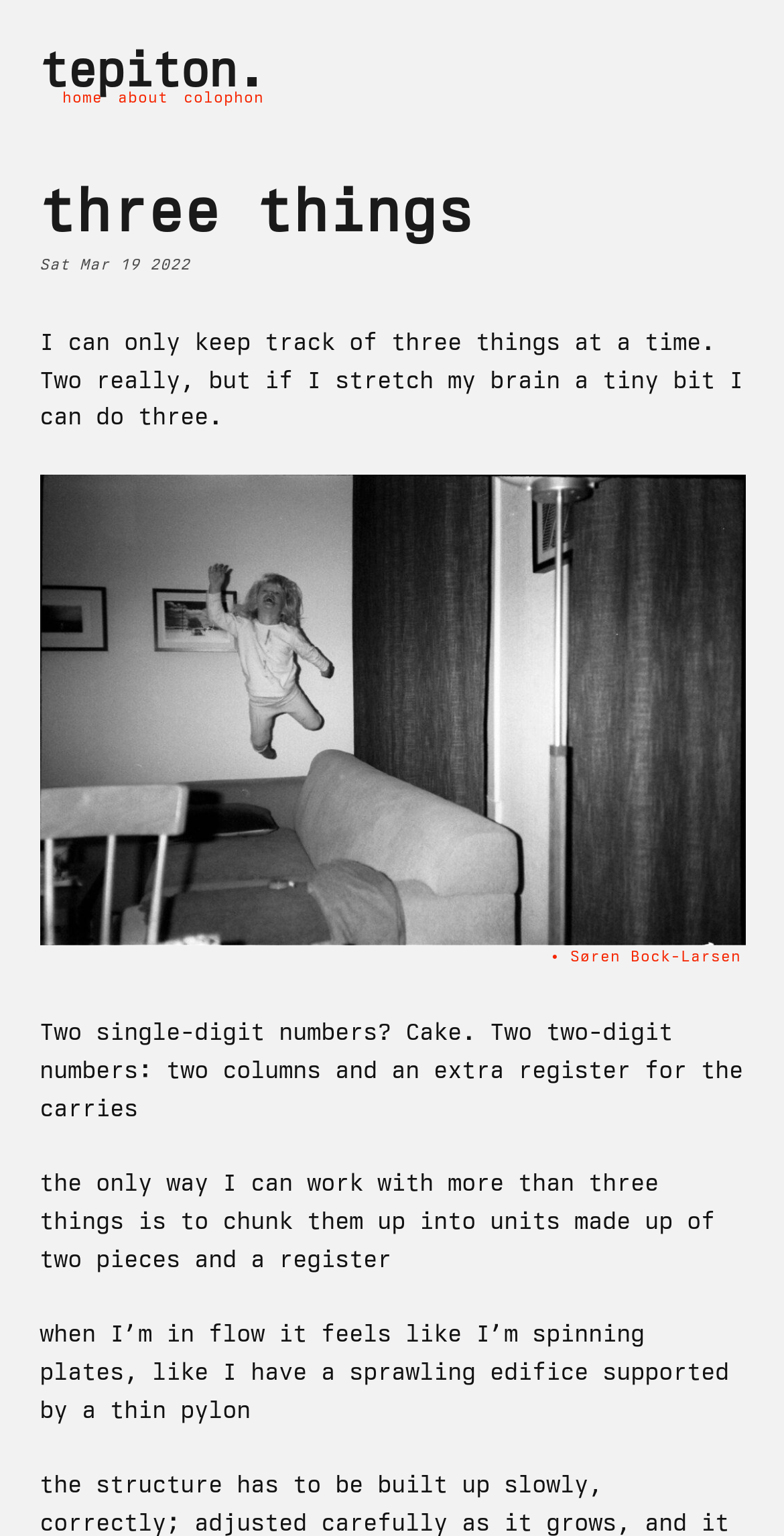What is the author describing in the text?
Provide a thorough and detailed answer to the question.

The author is describing their ability to work with numbers, mentioning that they can only keep track of three things at a time, and explaining how they handle single-digit and two-digit numbers in the text.